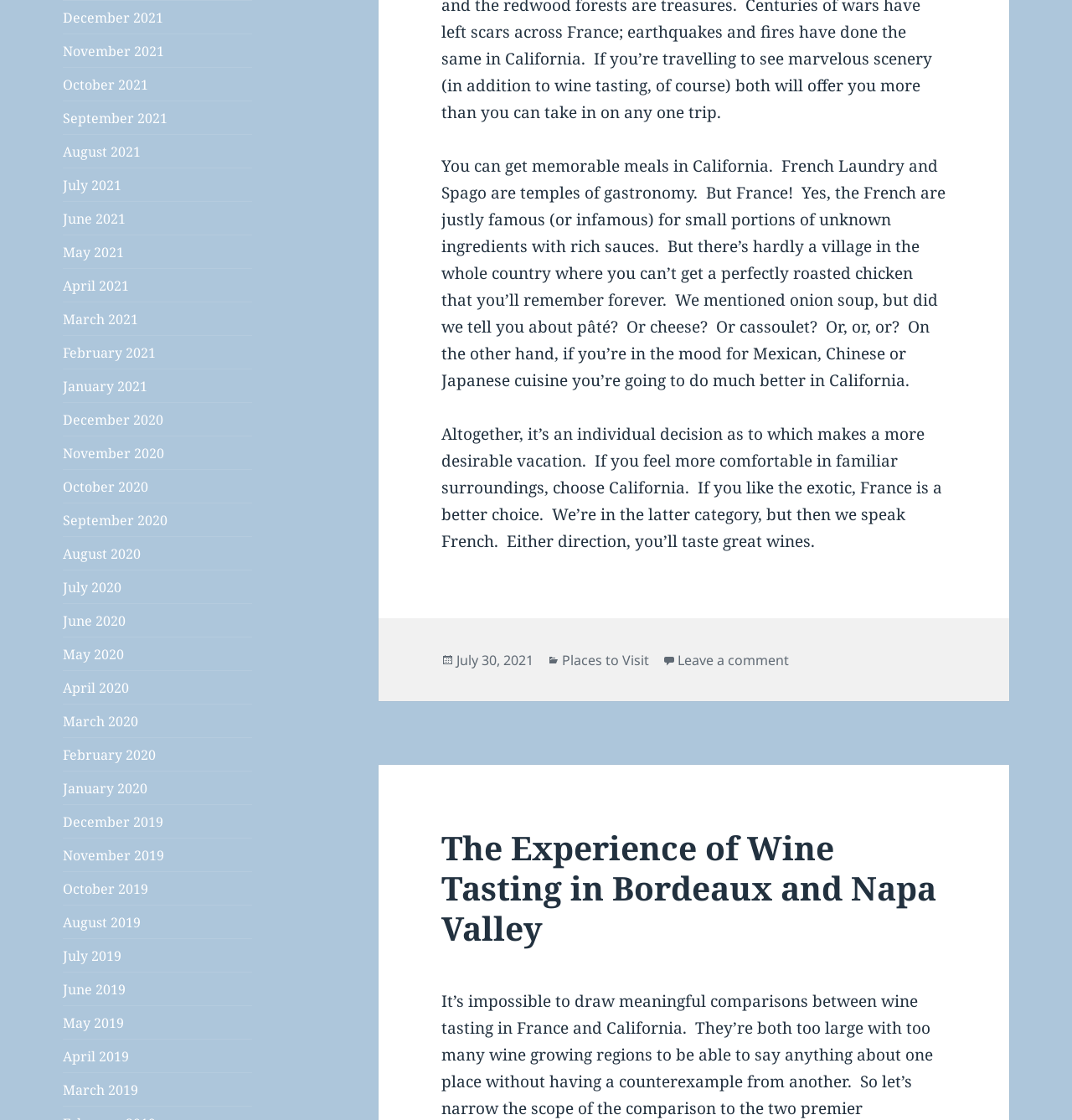What is the topic of the article?
Look at the image and respond with a single word or a short phrase.

Wine tasting